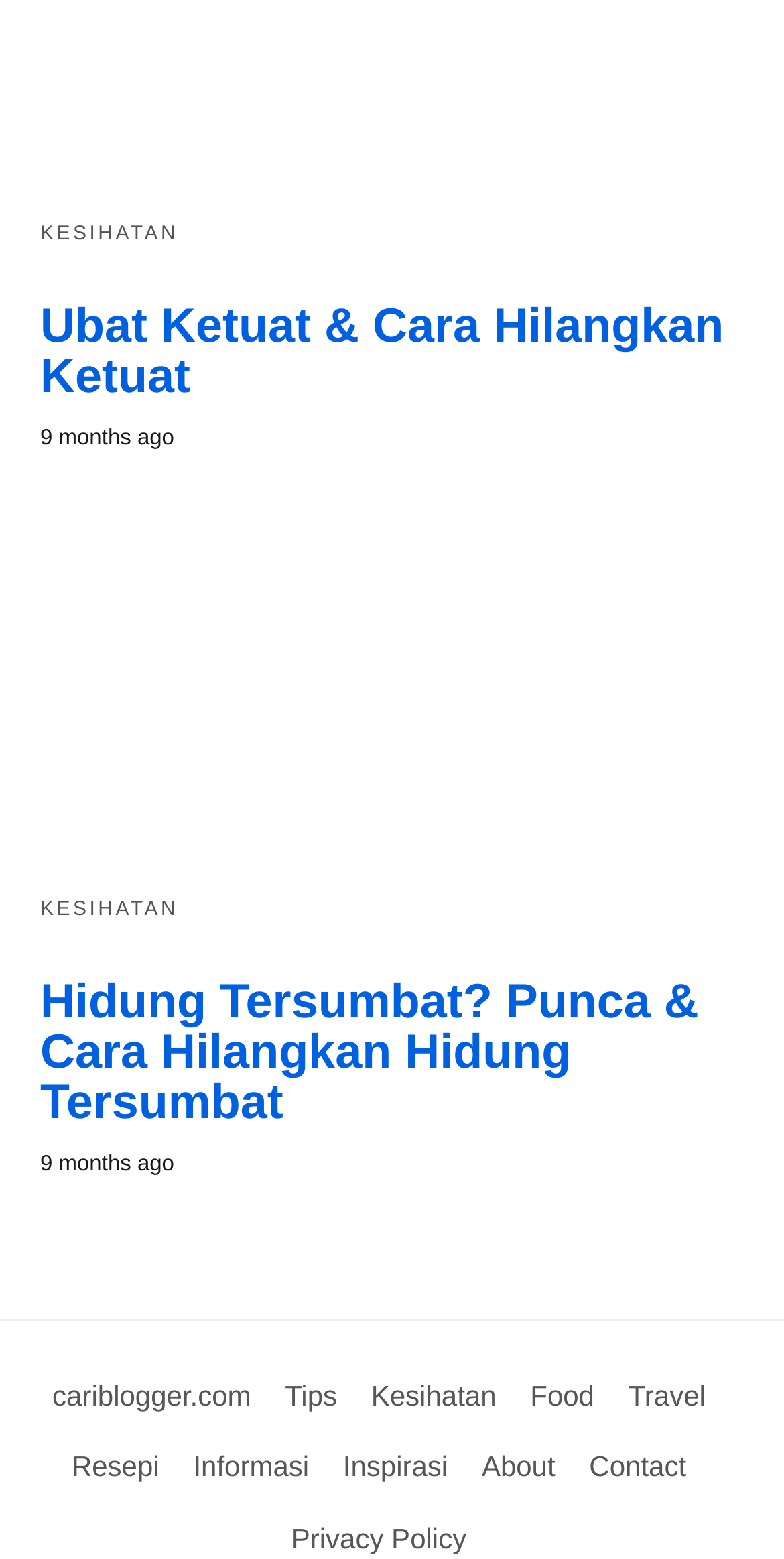How many articles are on this webpage?
Provide an in-depth answer to the question, covering all aspects.

I counted the number of headings on the webpage, which are 'Ubat Ketuat & Cara Hilangkan Ketuat' and 'Hidung Tersumbat? Punca & Cara Hilangkan Hidung Tersumbat'. Each heading corresponds to an article, so there are 2 articles on this webpage.